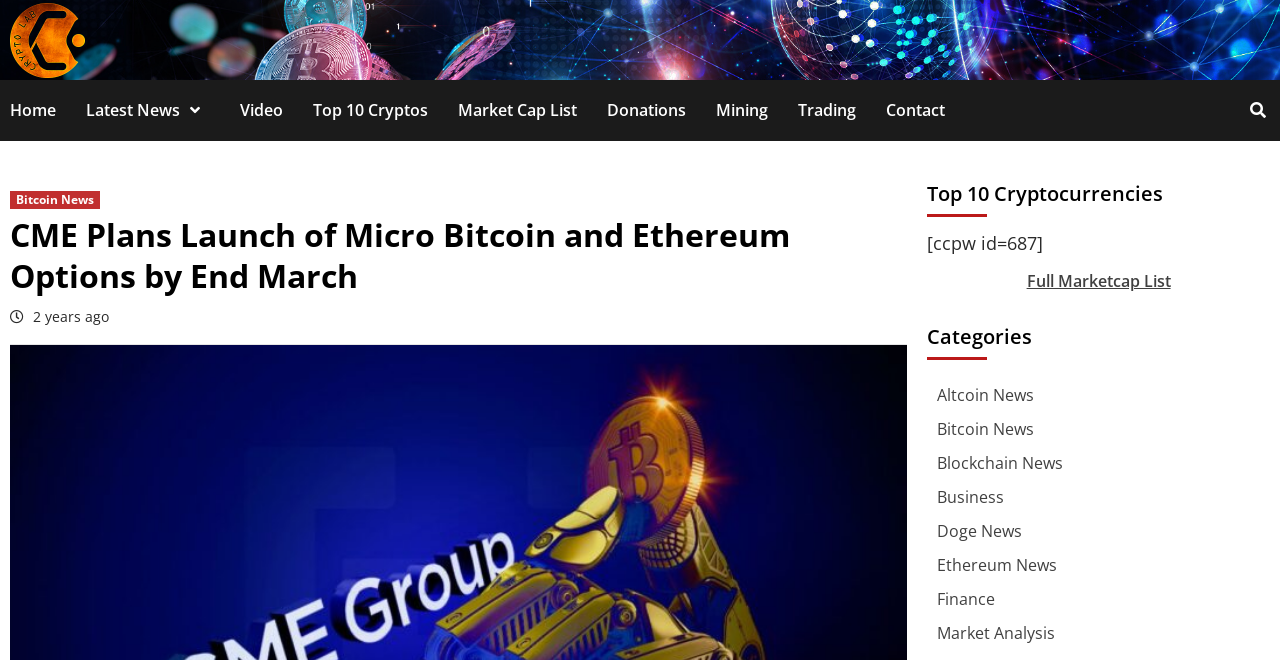Give a detailed account of the webpage, highlighting key information.

This webpage is about cryptocurrency news and information. At the top left, there is a logo of "Crypto-Lab" which is also a link. Next to it, there are several links to different sections of the website, including "Home", "Latest News", "Video", "Top 10 Cryptos", "Market Cap List", "Donations", "Mining", "Trading", and "Contact". 

Below these links, there is a prominent heading that reads "CME Plans Launch of Micro Bitcoin and Ethereum Options by End March". This is followed by a timestamp "2 years ago". 

On the right side of the page, there are three sections. The top section is headed "Top 10 Cryptocurrencies" and has a link to a "Full Marketcap List". The middle section is headed "Categories" and has several links to different categories of news, including "Altcoin News", "Bitcoin News", "Blockchain News", "Business", "Doge News", "Ethereum News", "Finance", and "Market Analysis". The bottom section is not explicitly labeled but appears to be a list of news articles or links, with the first one being "Bitcoin News". 

There is also a search icon at the top right corner of the page.